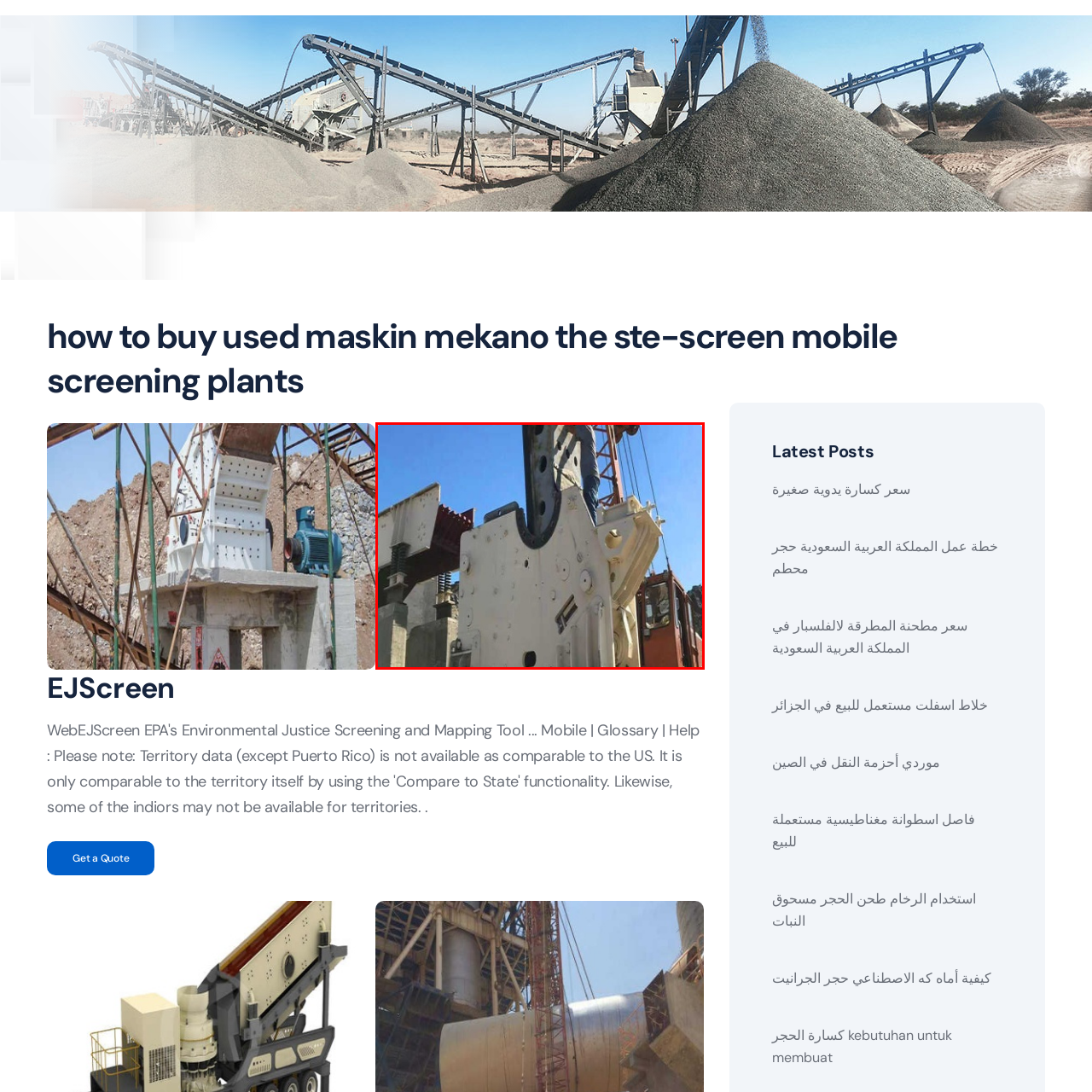Describe fully the image that is contained within the red bounding box.

In this image, we see a large piece of heavy machinery, specifically a component of a screening plant, which appears to be part of an EJScreen model. A worker is positioned atop this machinery, suggesting it's either in maintenance or operational setup. The blue sky in the background highlights the outdoor setting, likely a construction or industrial site. This equipment is designed for processing materials, showcasing the inner workings and robust design typical of mobile screening plants used in various industries.